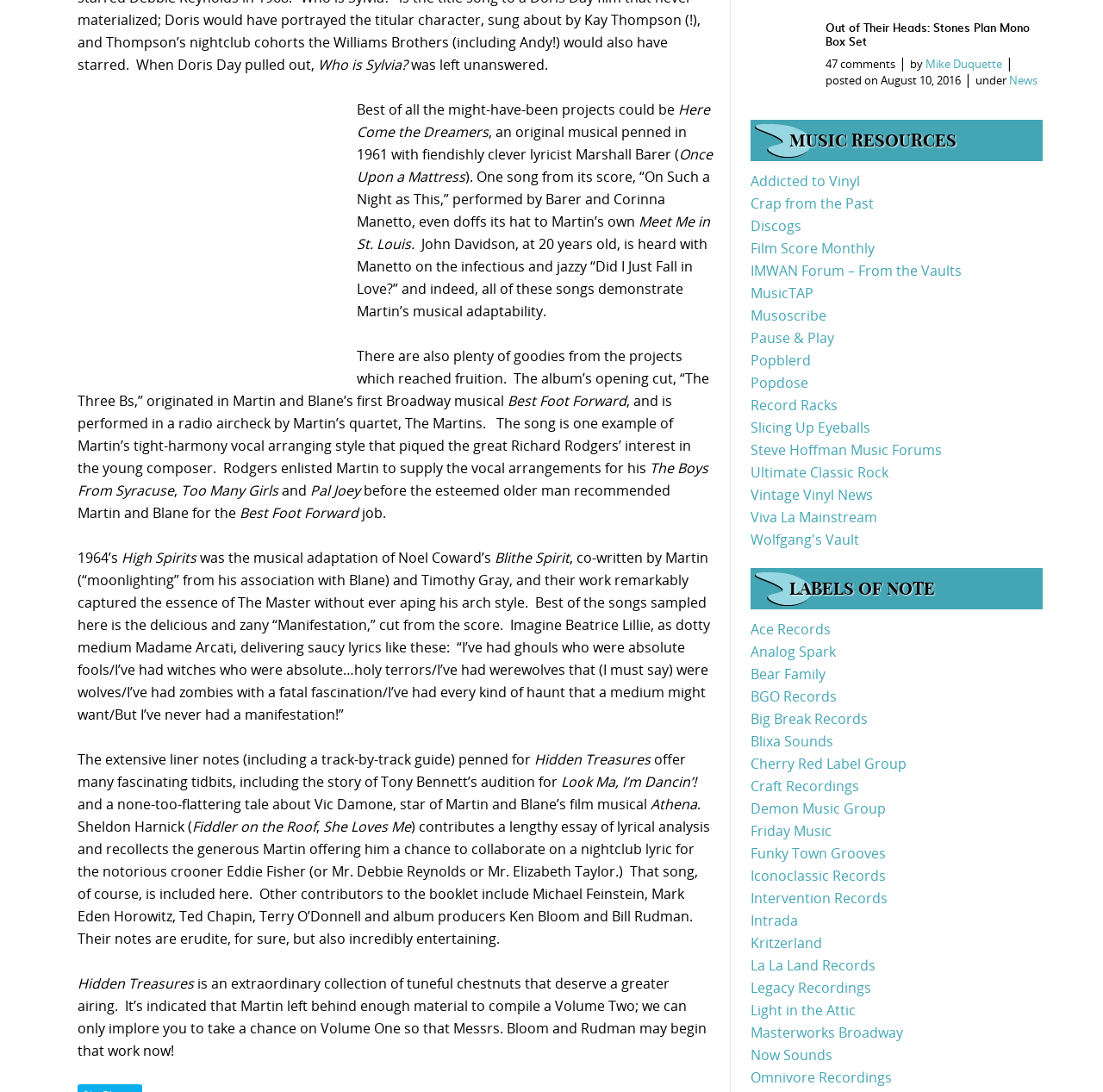Using the provided element description, identify the bounding box coordinates as (top-left x, top-left y, bottom-right x, bottom-right y). Ensure all values are between 0 and 1. Description: parent_node: COMMENT * name="comment"

None